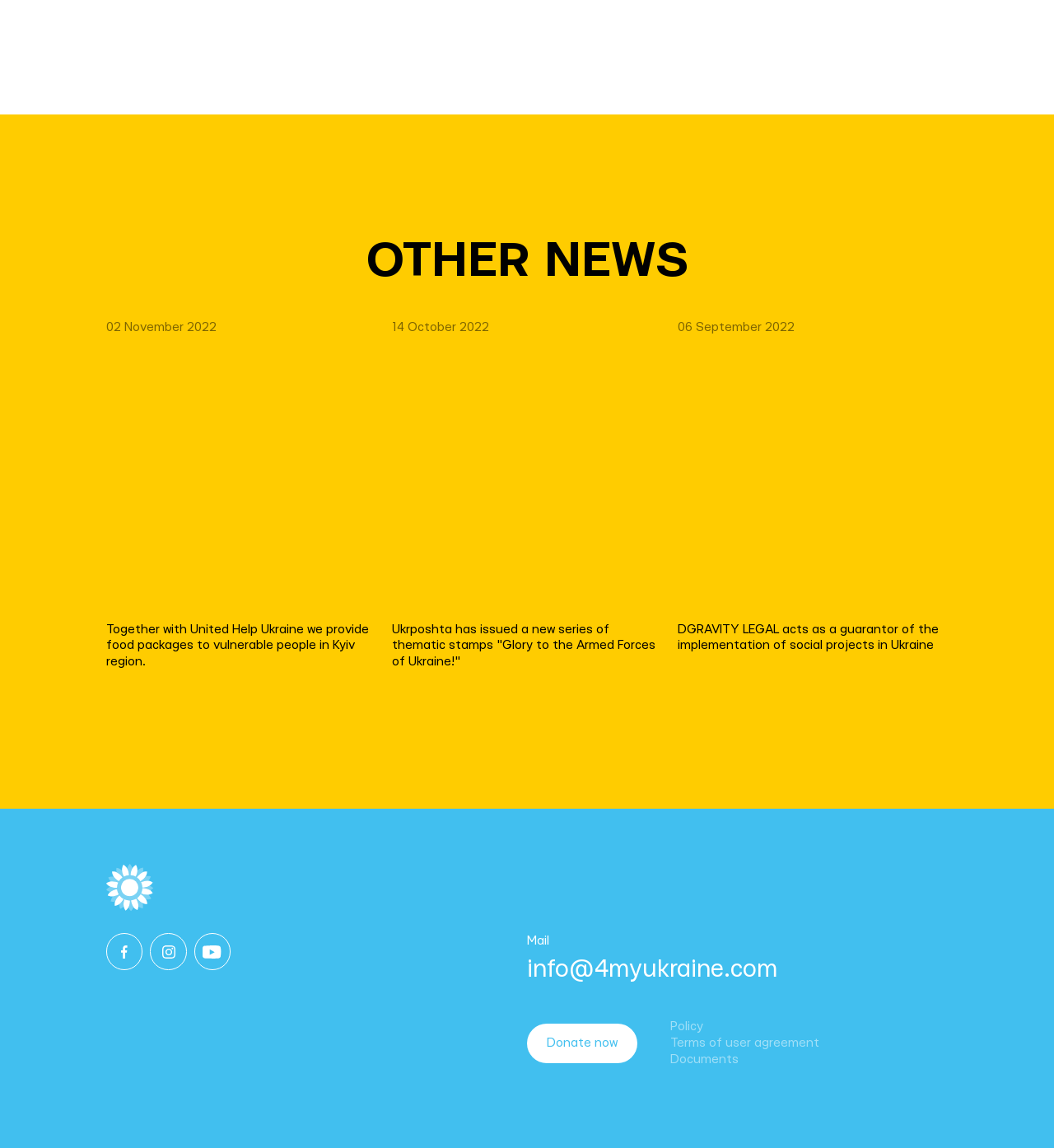Specify the bounding box coordinates of the element's region that should be clicked to achieve the following instruction: "Read about providing food packages to vulnerable people in Kyiv region". The bounding box coordinates consist of four float numbers between 0 and 1, in the format [left, top, right, bottom].

[0.101, 0.278, 0.354, 0.583]